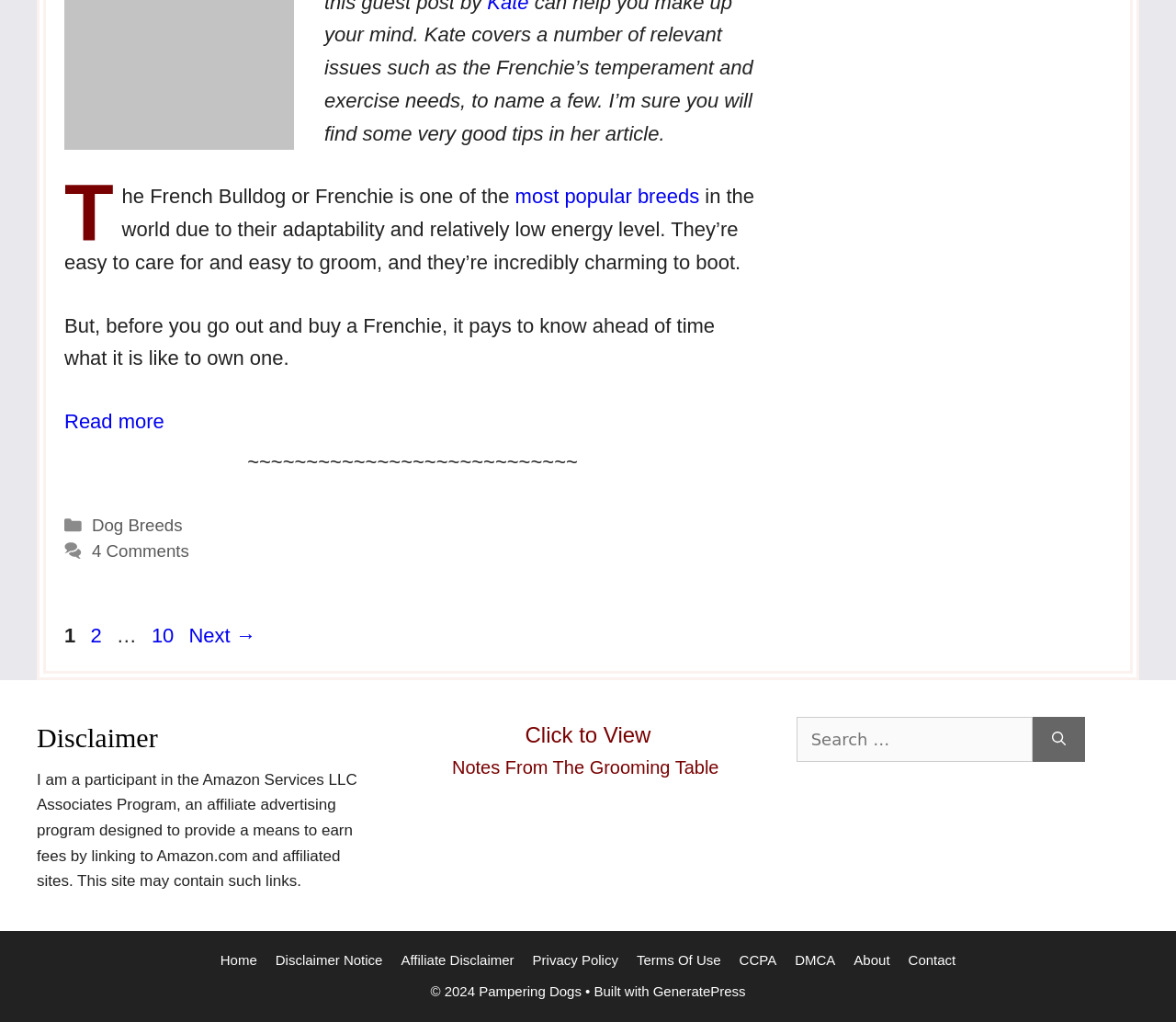Please determine the bounding box coordinates for the element that should be clicked to follow these instructions: "View Disclaimer".

[0.234, 0.932, 0.325, 0.947]